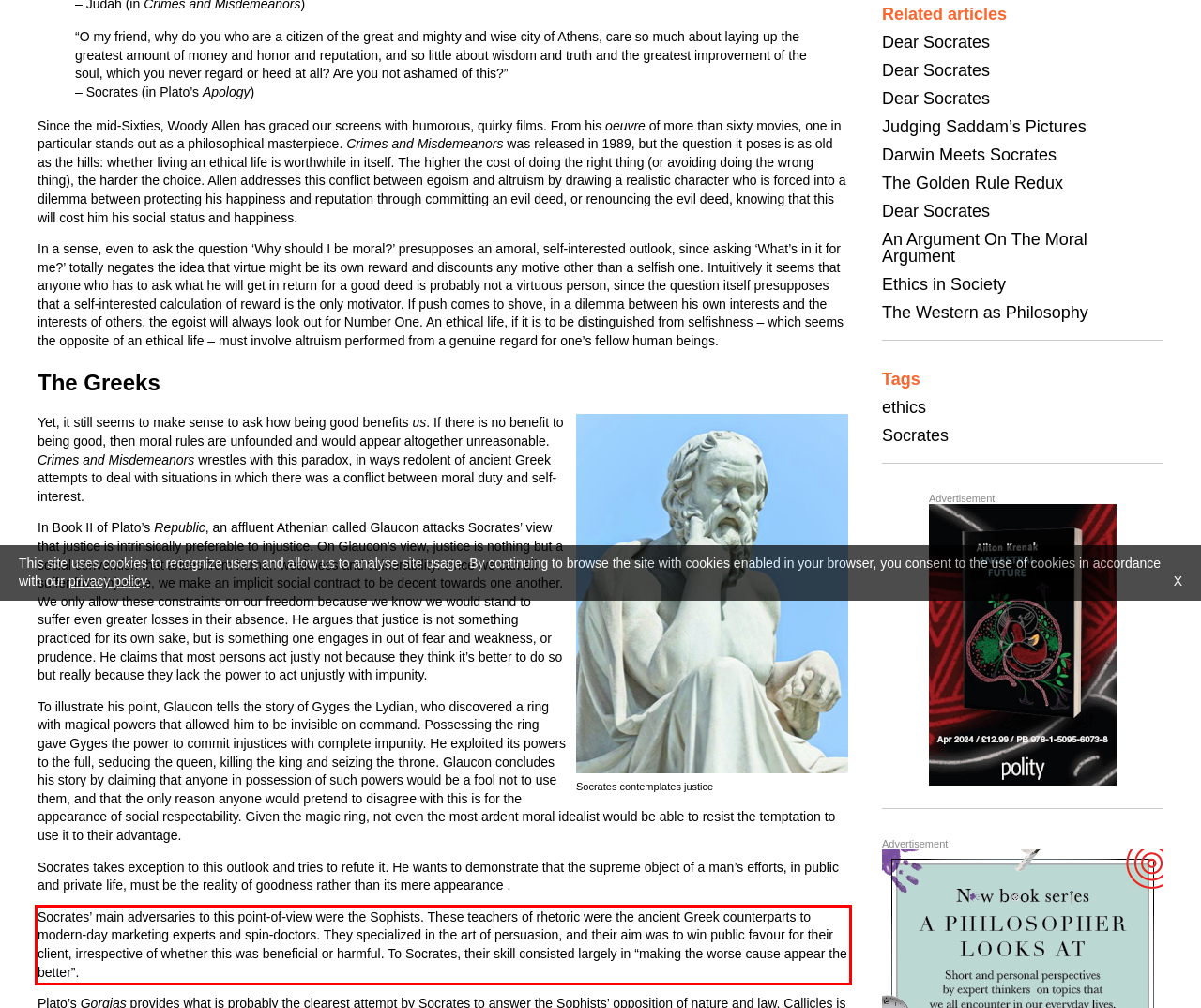Given a webpage screenshot, identify the text inside the red bounding box using OCR and extract it.

Socrates’ main adversaries to this point-of-view were the Sophists. These teachers of rhetoric were the ancient Greek counterparts to modern-day marketing experts and spin-doctors. They specialized in the art of persuasion, and their aim was to win public favour for their client, irrespective of whether this was beneficial or harmful. To Socrates, their skill consisted largely in “making the worse cause appear the better”.